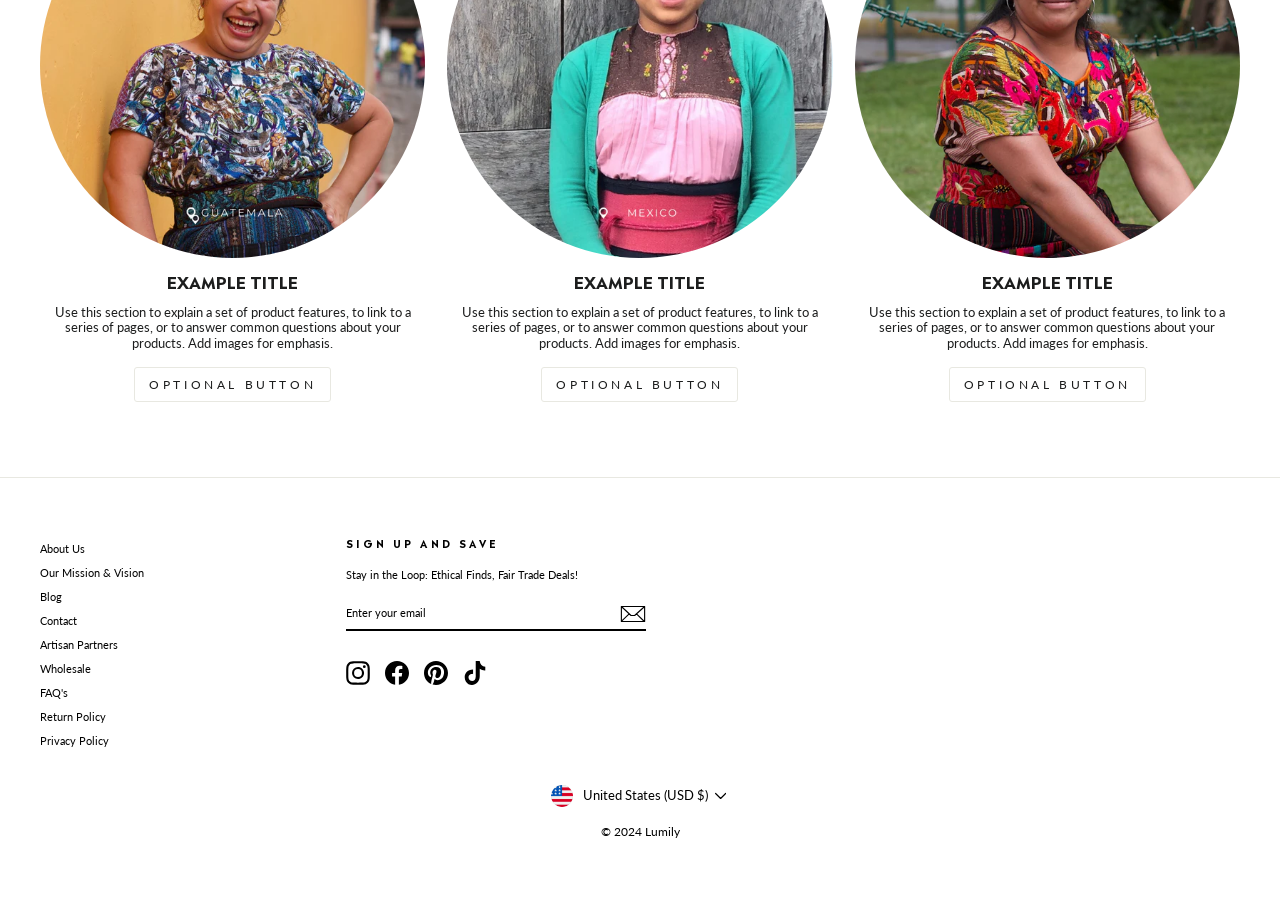Locate the bounding box coordinates of the element I should click to achieve the following instruction: "Visit the 'About Us' page".

[0.031, 0.583, 0.066, 0.606]